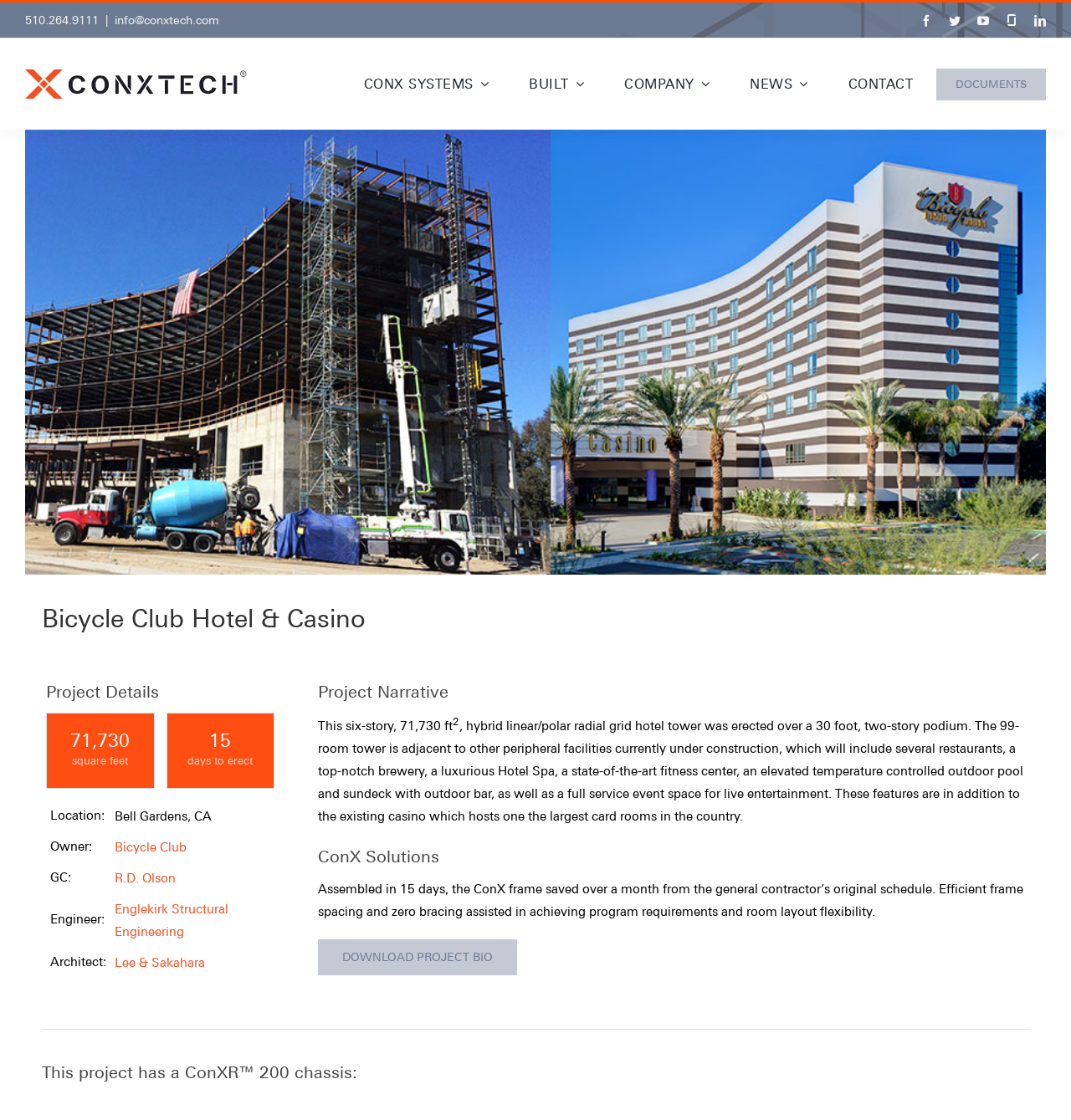How many days did it take to erect the ConX frame?
Give a thorough and detailed response to the question.

The time it took to erect the ConX frame can be found in the 'ConX Solutions' section, where it is stated that the ConX frame was 'Assembled in 15 days'.